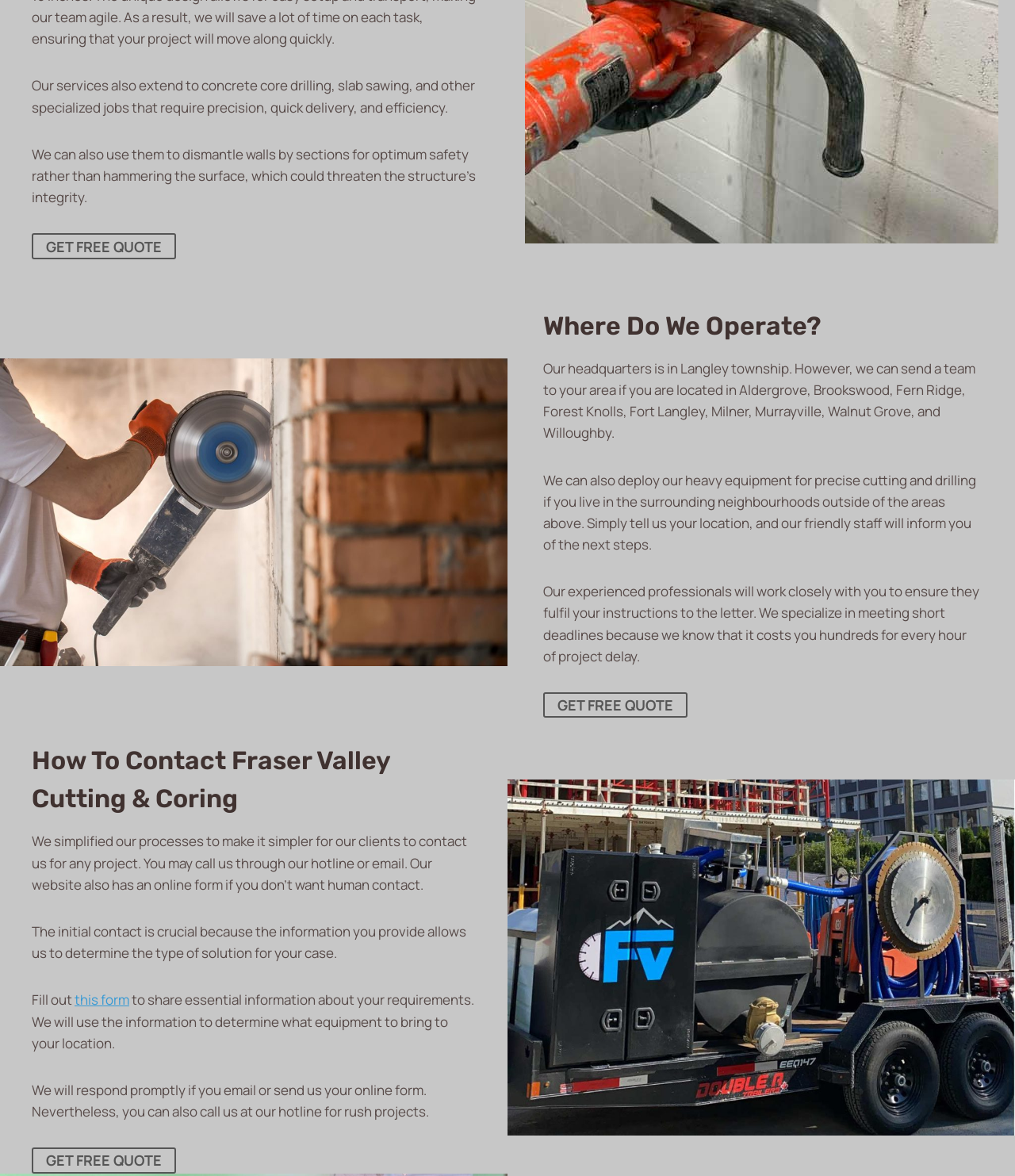Respond to the question below with a concise word or phrase:
How many ways can clients get a free quote?

Three